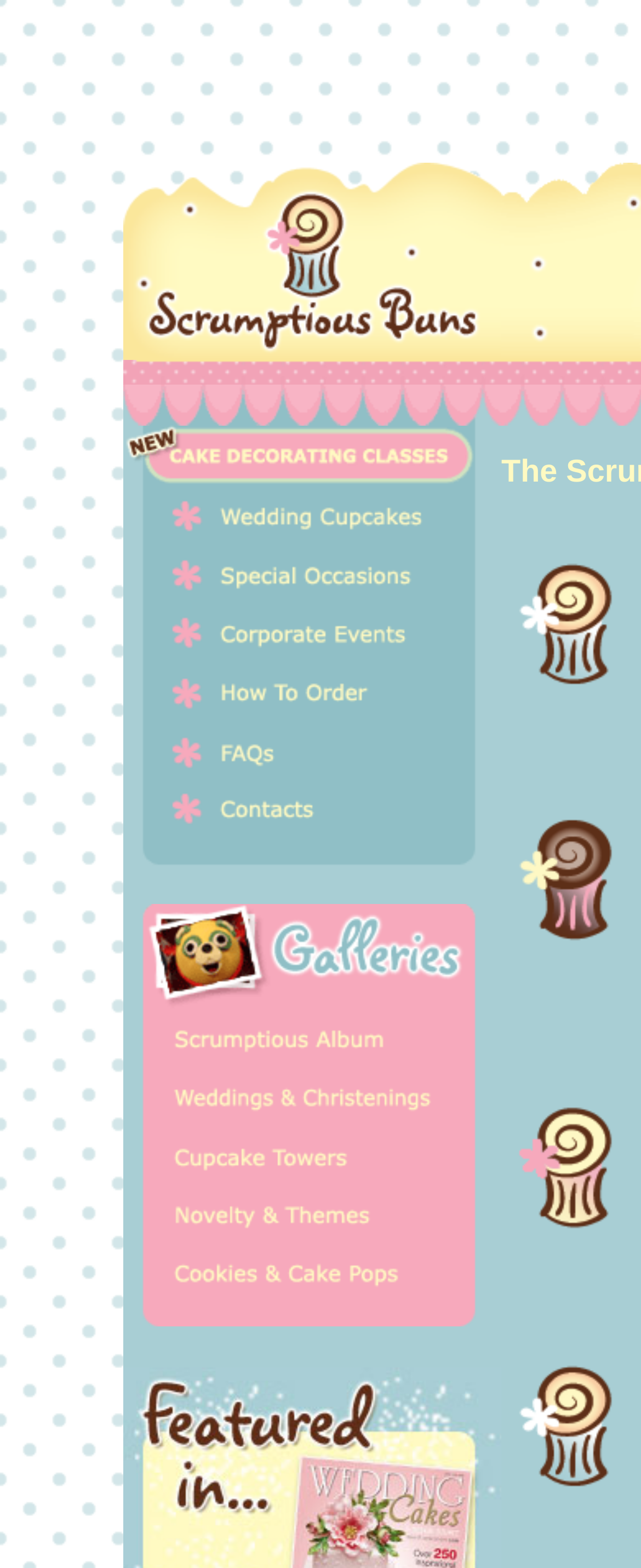Explain the webpage in detail, including its primary components.

The webpage is about Scrumptious Buns, a business that offers delicious cupcakes made to order for various occasions such as weddings, birthdays, and christenings. The page is divided into two main sections. On the left side, there is a list of links and images related to Scrumptious Buns' services, including wedding cupcakes, novelty cupcakes, and cookies. Each link is accompanied by an image, and they are arranged in a vertical column.

At the top of the left section, there is a link to Scrumptious Buns' homepage, followed by a series of links to specific services, such as wedding cupcakes, Scrumptious Buns Cupcakes Norwich Norfolk, and novelty cupcakes. Below these links, there are more links to galleries, including a cupcakes delivered UK gallery, a wedding christening cupcakes delivered UK gallery, and a novelty cupcakes delivered UK gallery.

On the right side of the page, there are several empty table cells, which do not contain any text or images. The right side is mostly blank, with a few empty table cells scattered throughout.

Overall, the webpage is focused on showcasing Scrumptious Buns' services and products, with a emphasis on visual presentation through images. The layout is simple and easy to navigate, with a clear hierarchy of information.